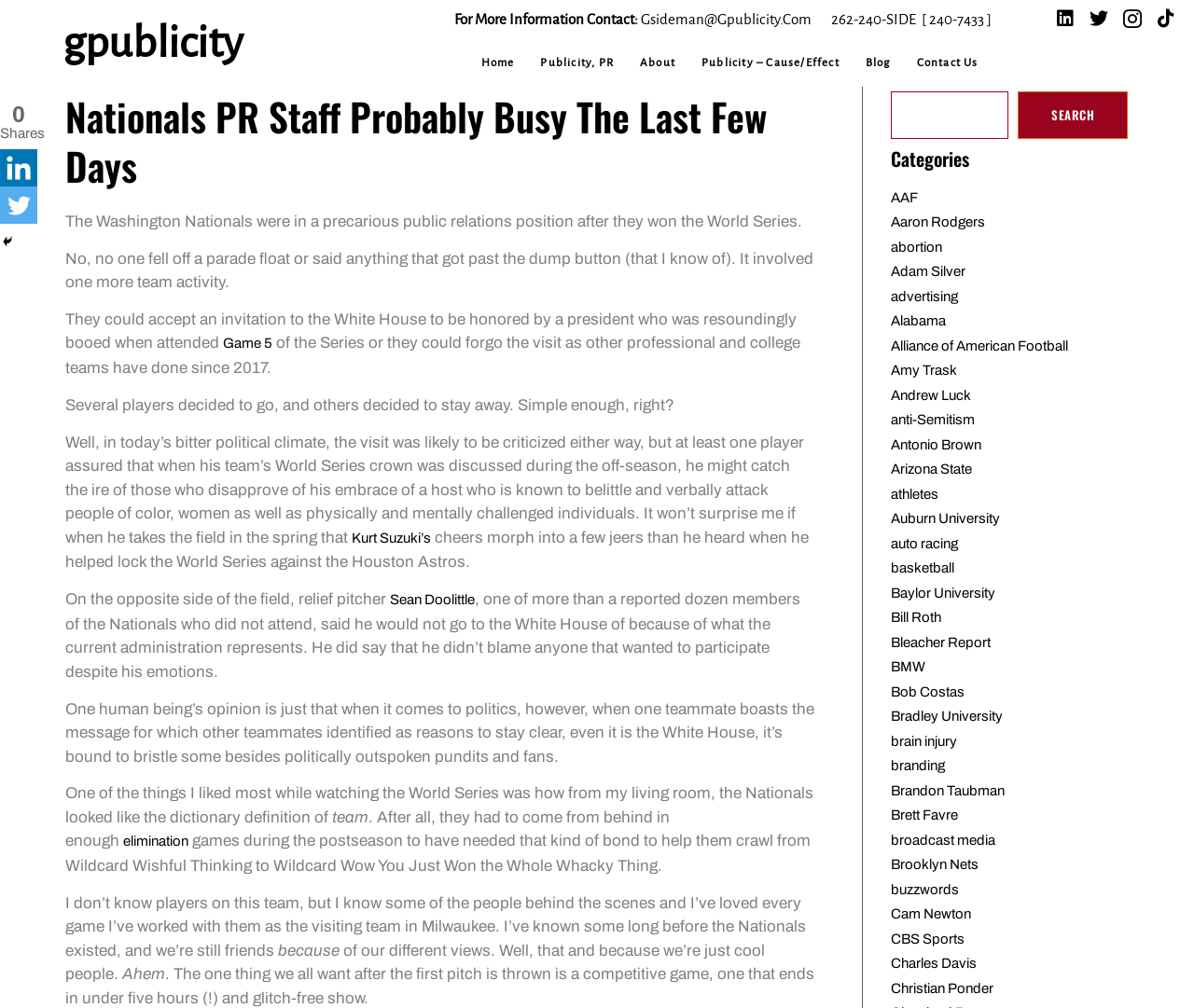Based on the element description "Alliance of American Football", predict the bounding box coordinates of the UI element.

[0.746, 0.336, 0.895, 0.351]